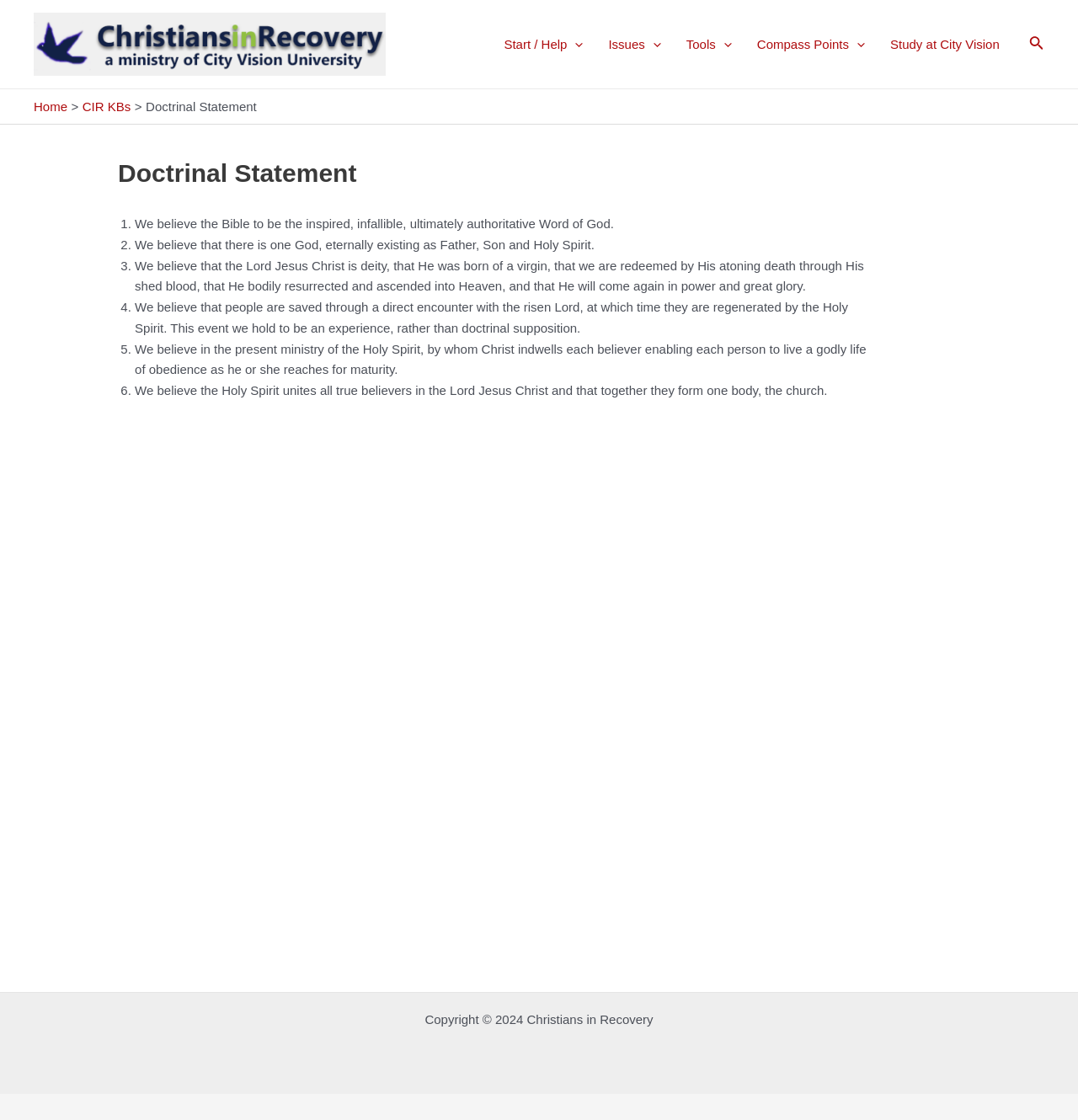Locate the bounding box coordinates of the clickable element to fulfill the following instruction: "Go to the Home page". Provide the coordinates as four float numbers between 0 and 1 in the format [left, top, right, bottom].

[0.031, 0.089, 0.063, 0.102]